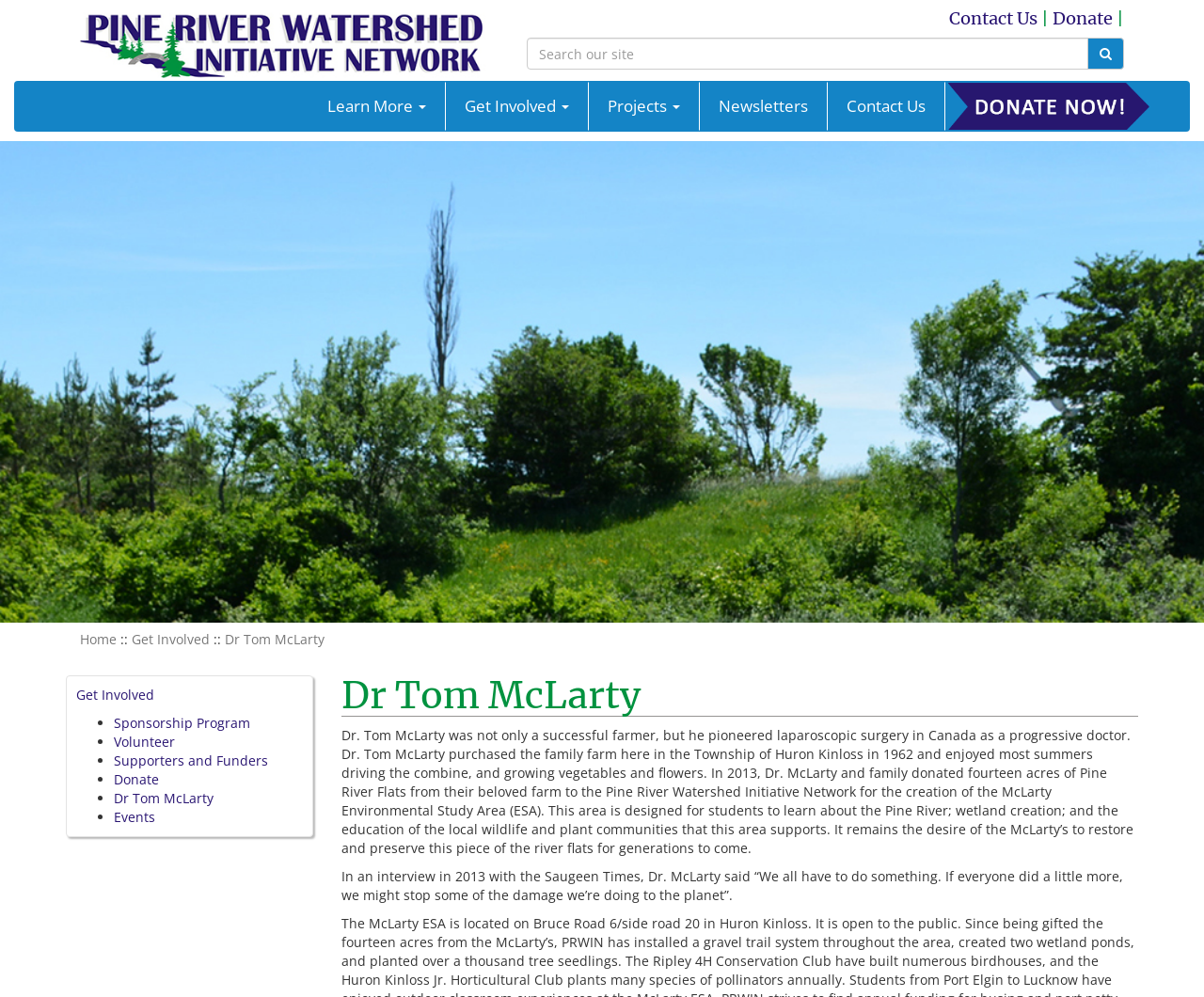Specify the bounding box coordinates of the area that needs to be clicked to achieve the following instruction: "Search the website".

[0.438, 0.038, 0.904, 0.07]